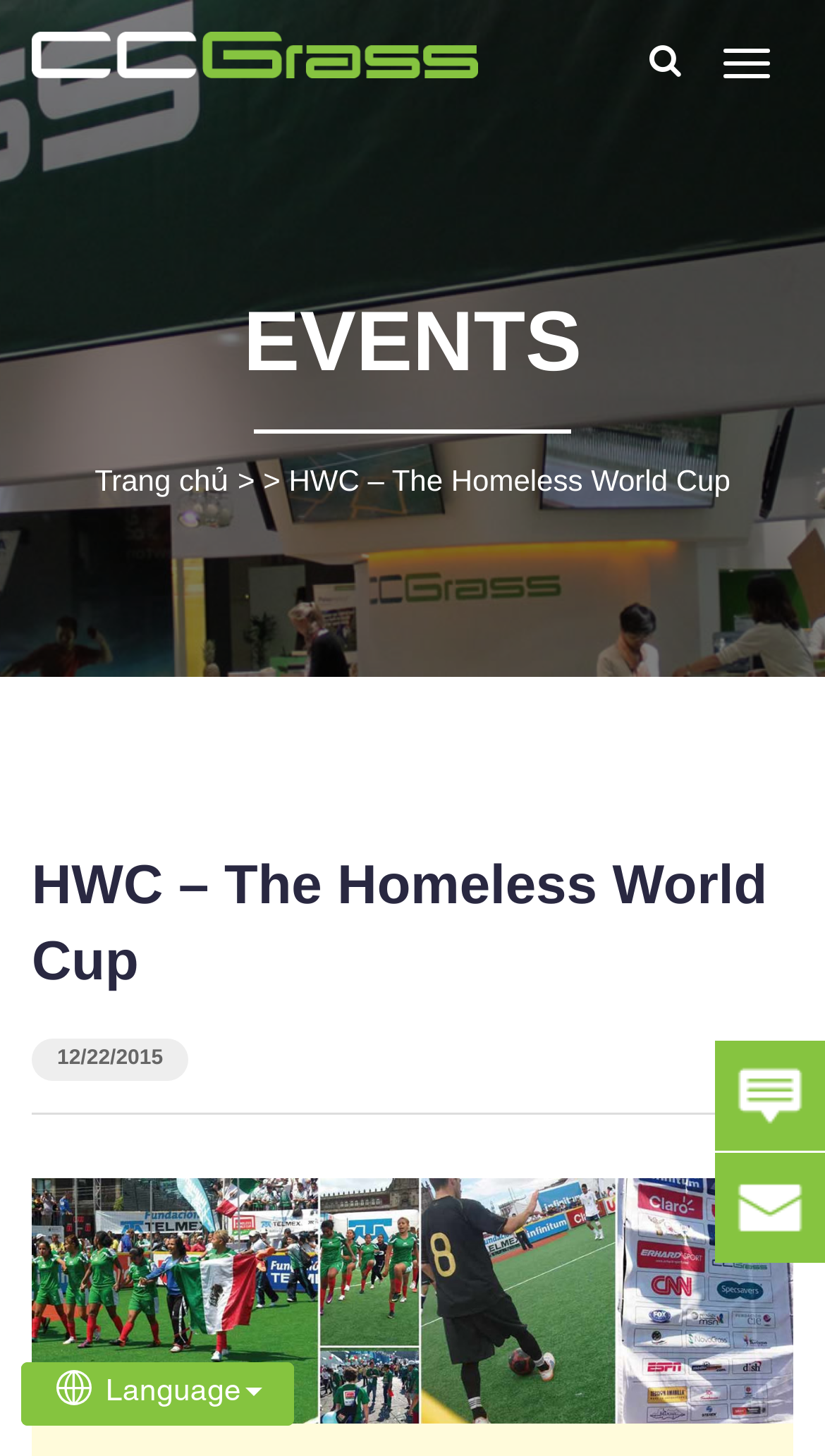Identify the bounding box coordinates for the UI element that matches this description: "Trang chủ".

[0.115, 0.318, 0.278, 0.341]